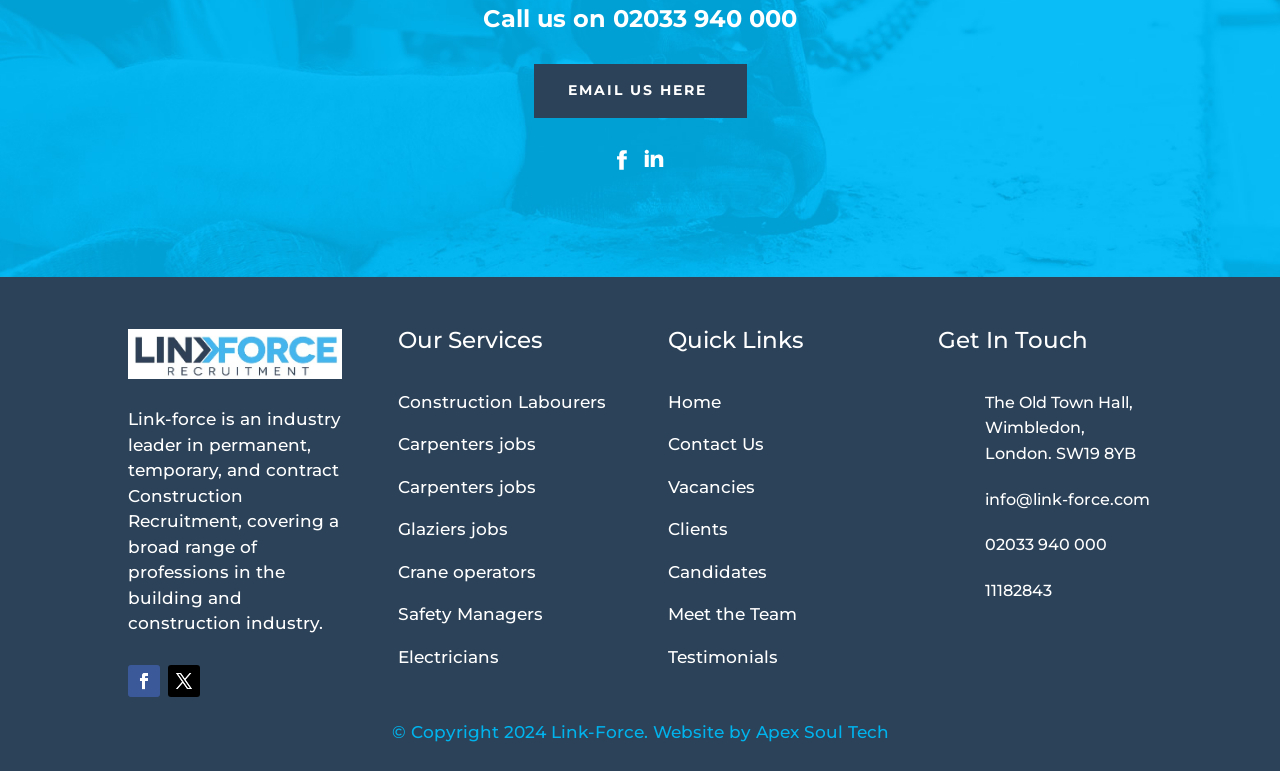What is the company's address?
Please use the image to deliver a detailed and complete answer.

I found the address by looking at the LayoutTable element in the 'Get In Touch' section, which contains a heading element with the address.